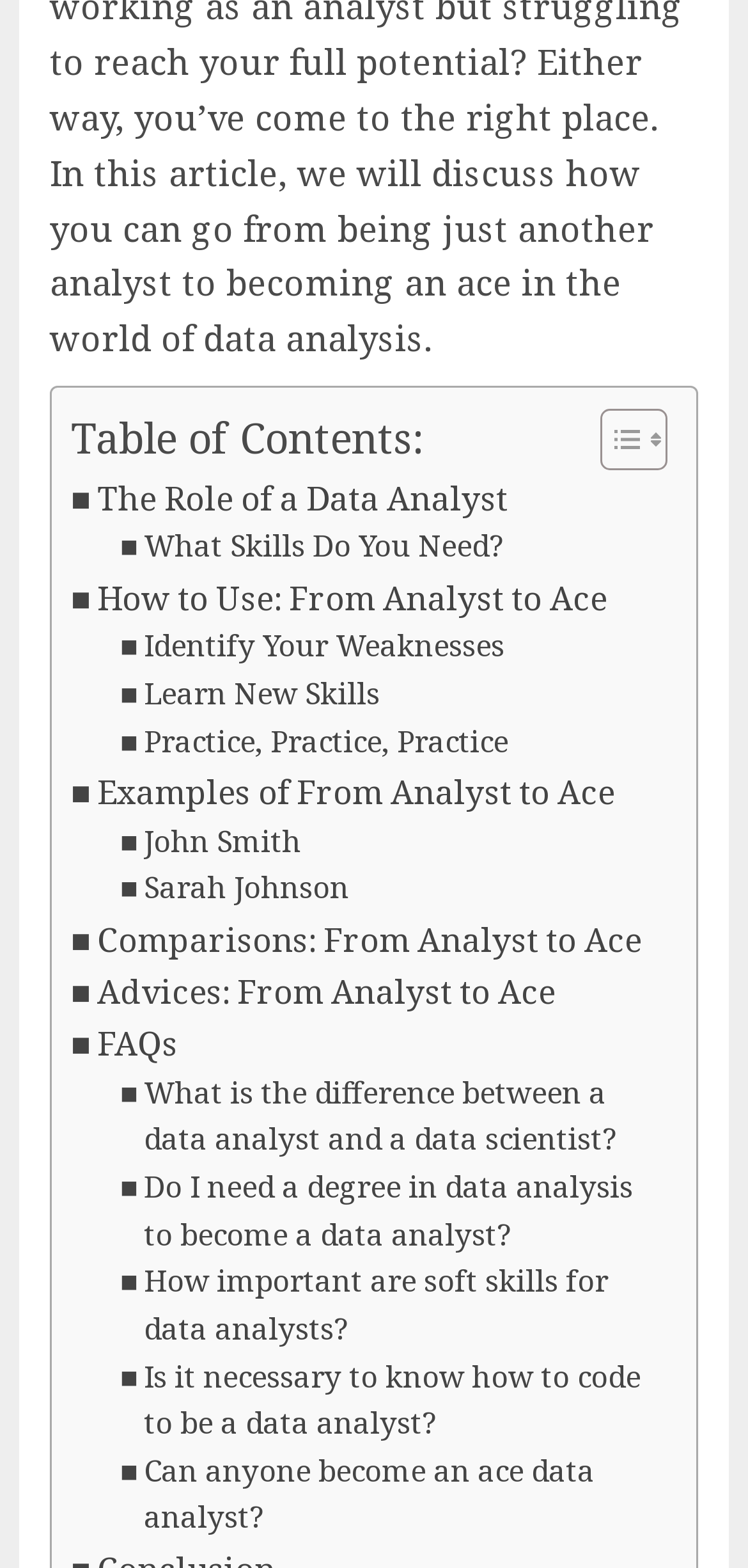How many images are there in the toggle button?
Look at the image and answer the question with a single word or phrase.

2